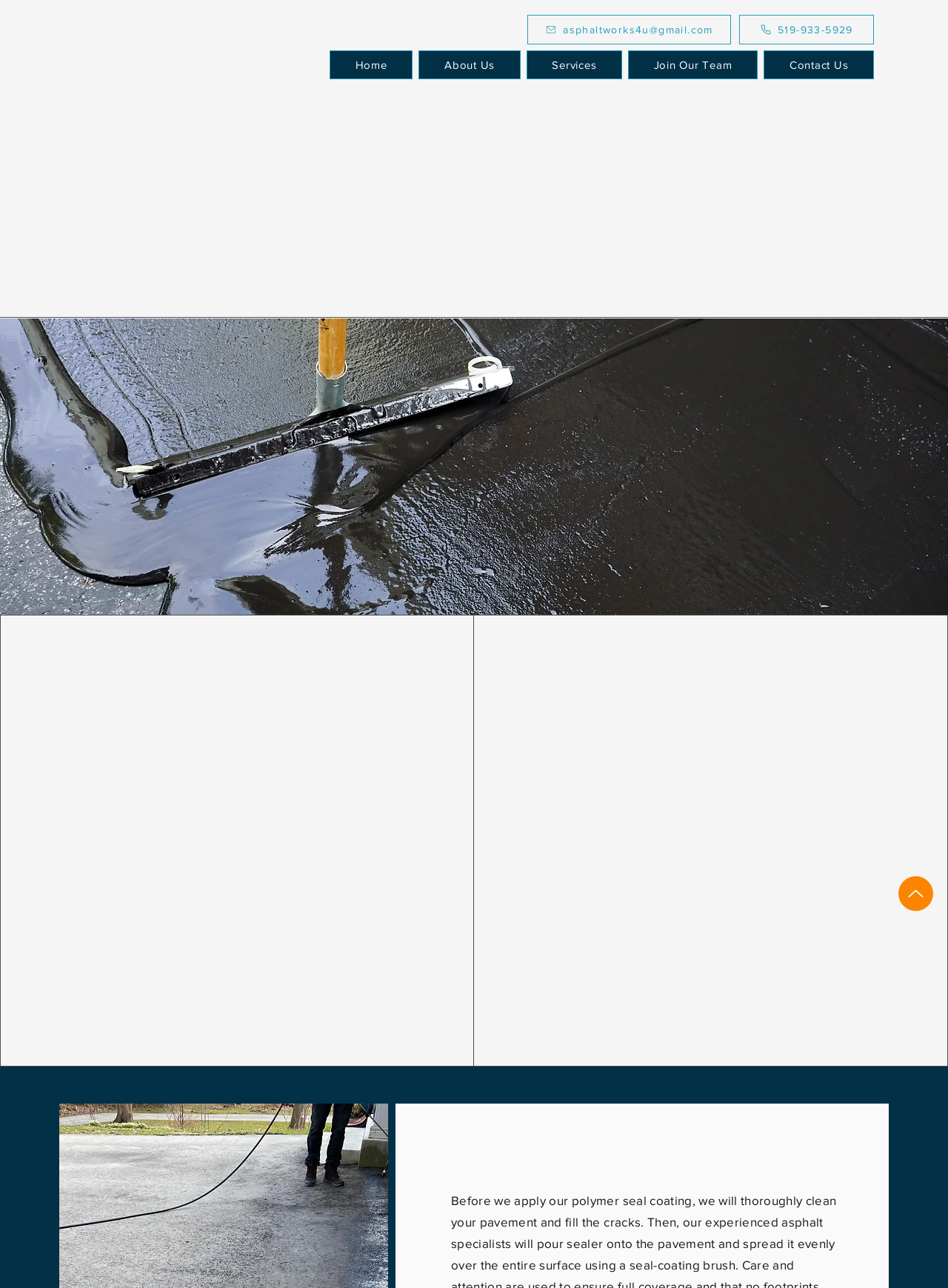Please identify the bounding box coordinates of the clickable region that I should interact with to perform the following instruction: "Call the phone number". The coordinates should be expressed as four float numbers between 0 and 1, i.e., [left, top, right, bottom].

[0.78, 0.012, 0.922, 0.035]